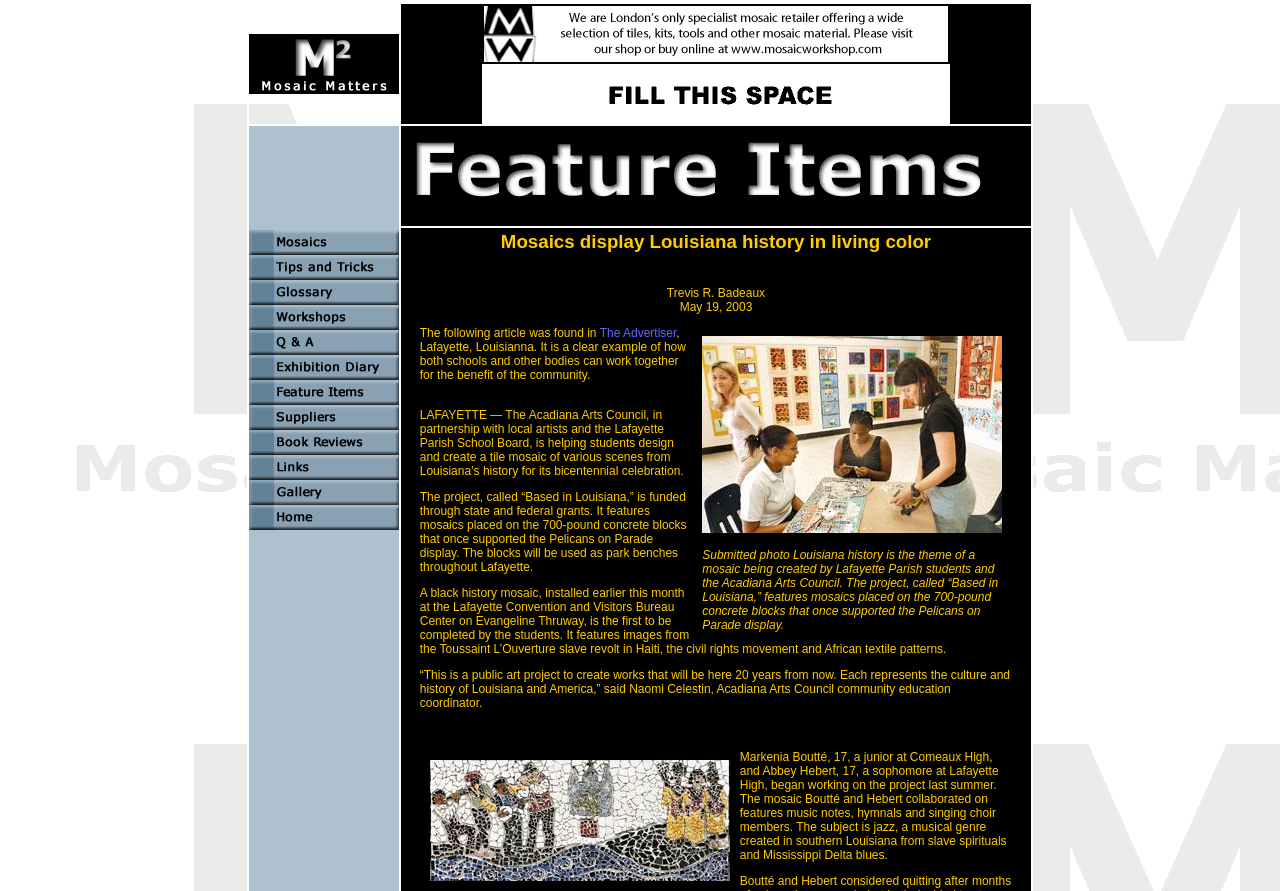Determine the bounding box coordinates of the region to click in order to accomplish the following instruction: "visit the website of The Advertiser". Provide the coordinates as four float numbers between 0 and 1, specifically [left, top, right, bottom].

[0.468, 0.366, 0.528, 0.381]